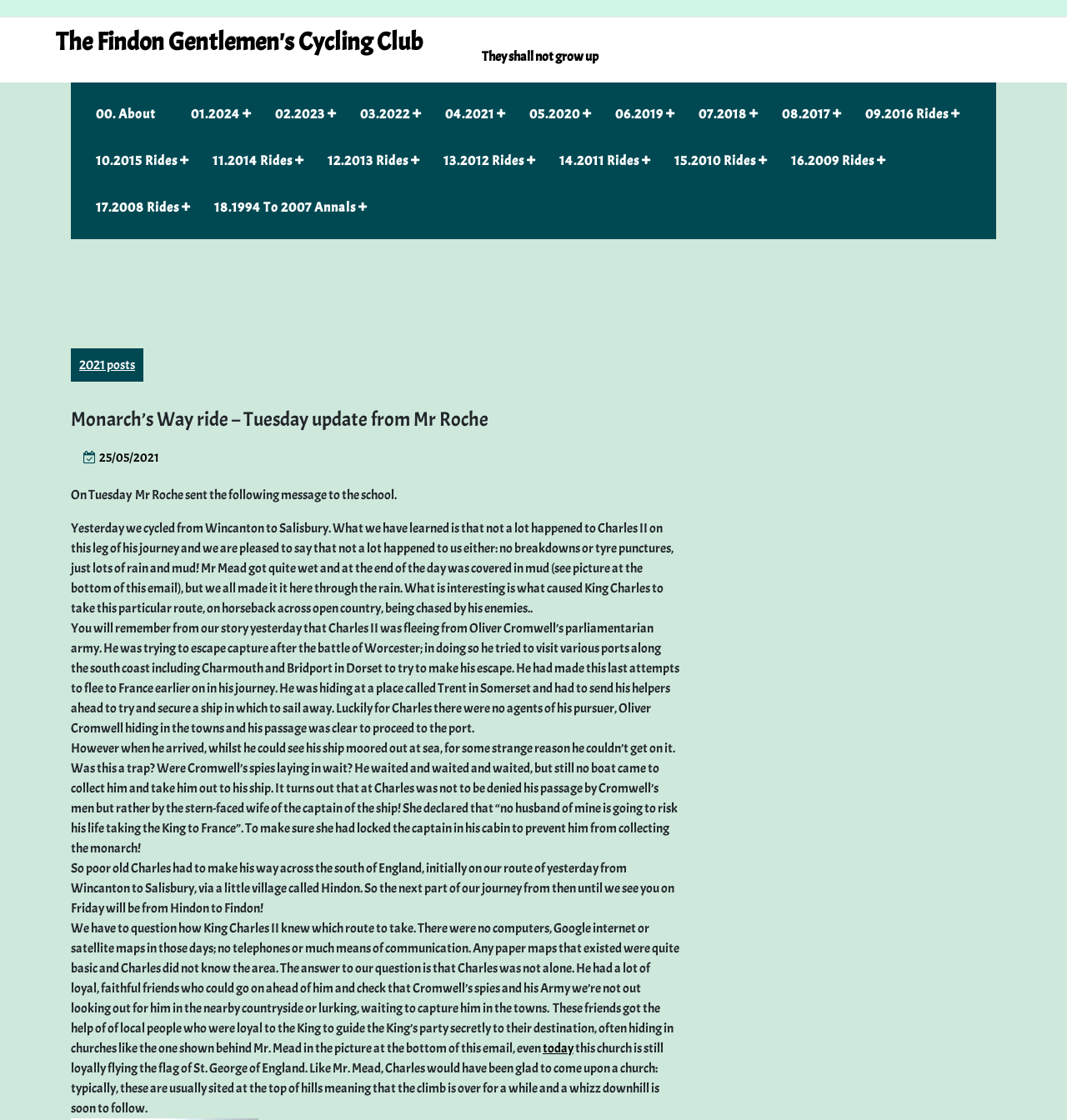Illustrate the webpage's structure and main components comprehensively.

The webpage is about the Findon Gentlemen's Cycling Club, specifically a ride called Monarch's Way ride, with a Tuesday update from Mr. Roche. At the top of the page, there is a heading with the club's name, followed by a navigation menu with links to various years, from 2024 to 1994, and a link to "2021 posts". 

Below the navigation menu, there is a heading with the title of the ride, followed by a link to the date "25/05/2021". The main content of the page is a series of static text blocks, which appear to be a newsletter or email update from Mr. Roche to the school. The text describes the cycling route taken by the group, from Wincanton to Salisbury, and shares stories about King Charles II's journey, which the group is following. 

The text blocks are arranged in a vertical column, with no images visible on the page. There are 7 text blocks in total, each describing a different part of the journey and sharing historical anecdotes about King Charles II's escape from Oliver Cromwell's army. The final text block mentions a church where the group stopped, and there is a link to "today" at the bottom of the page.